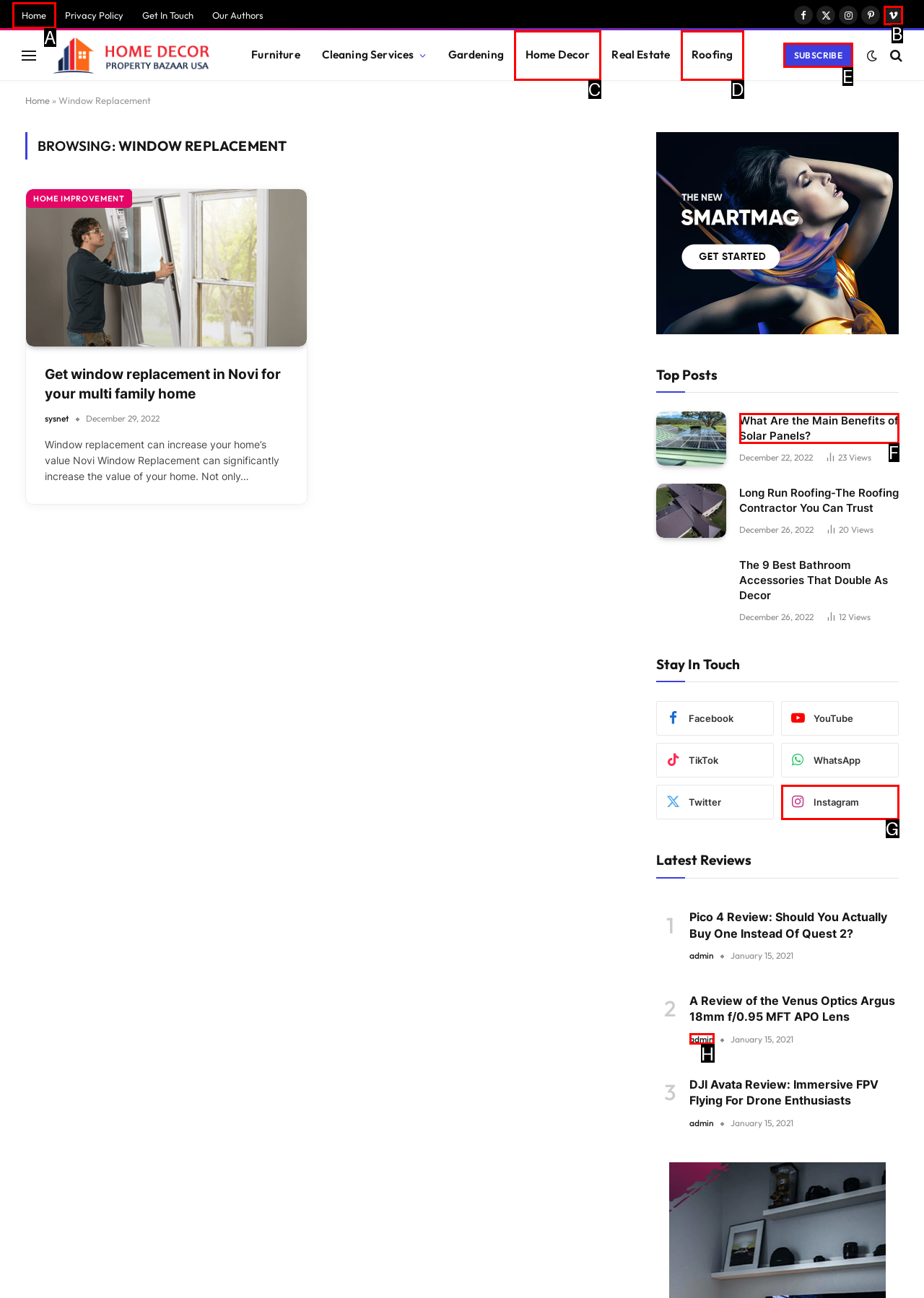Identify the option that corresponds to the description: Video download applications for pc 
Provide the letter of the matching option from the available choices directly.

None